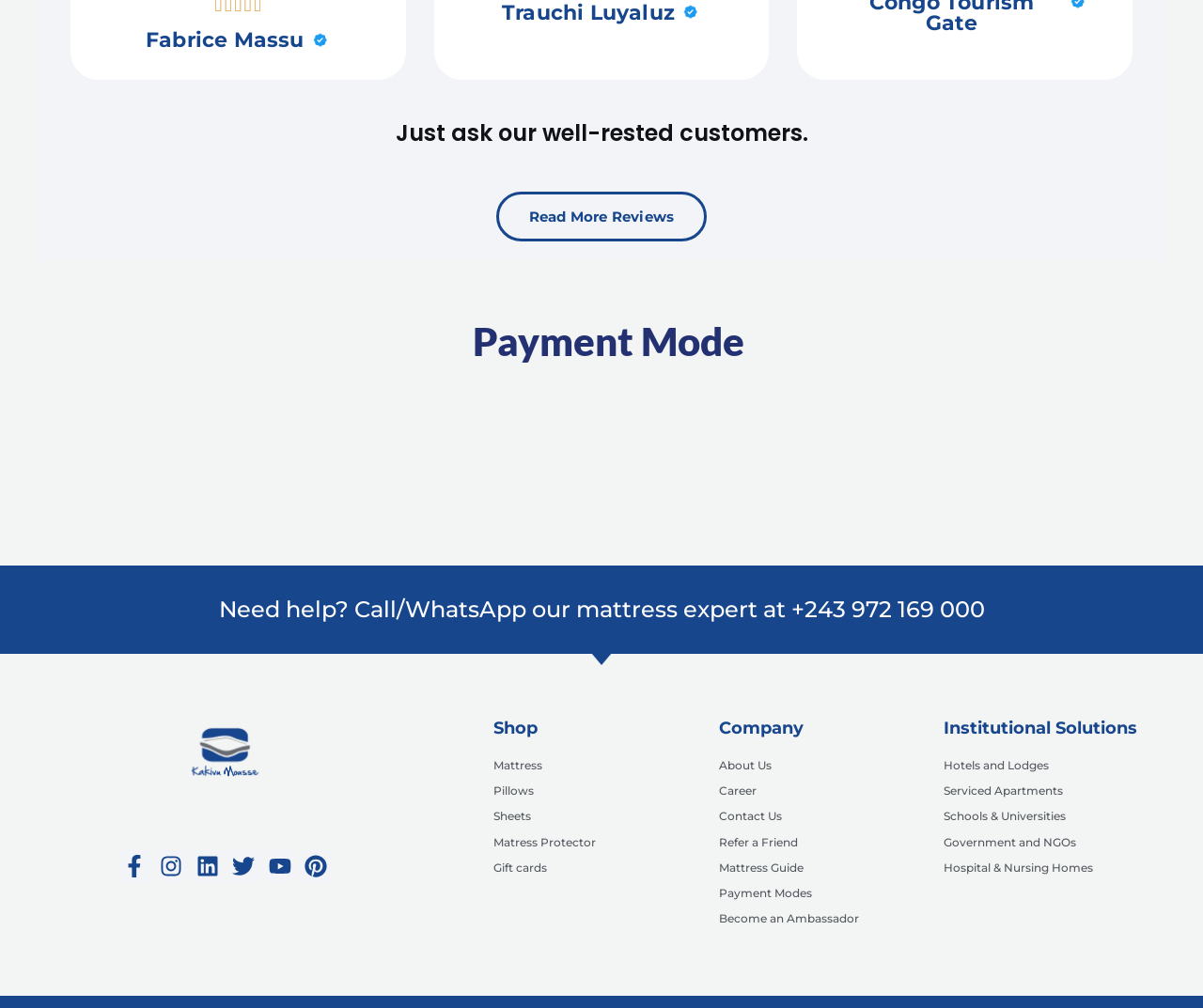Pinpoint the bounding box coordinates of the element to be clicked to execute the instruction: "Go to Facebook page".

[0.099, 0.844, 0.125, 0.875]